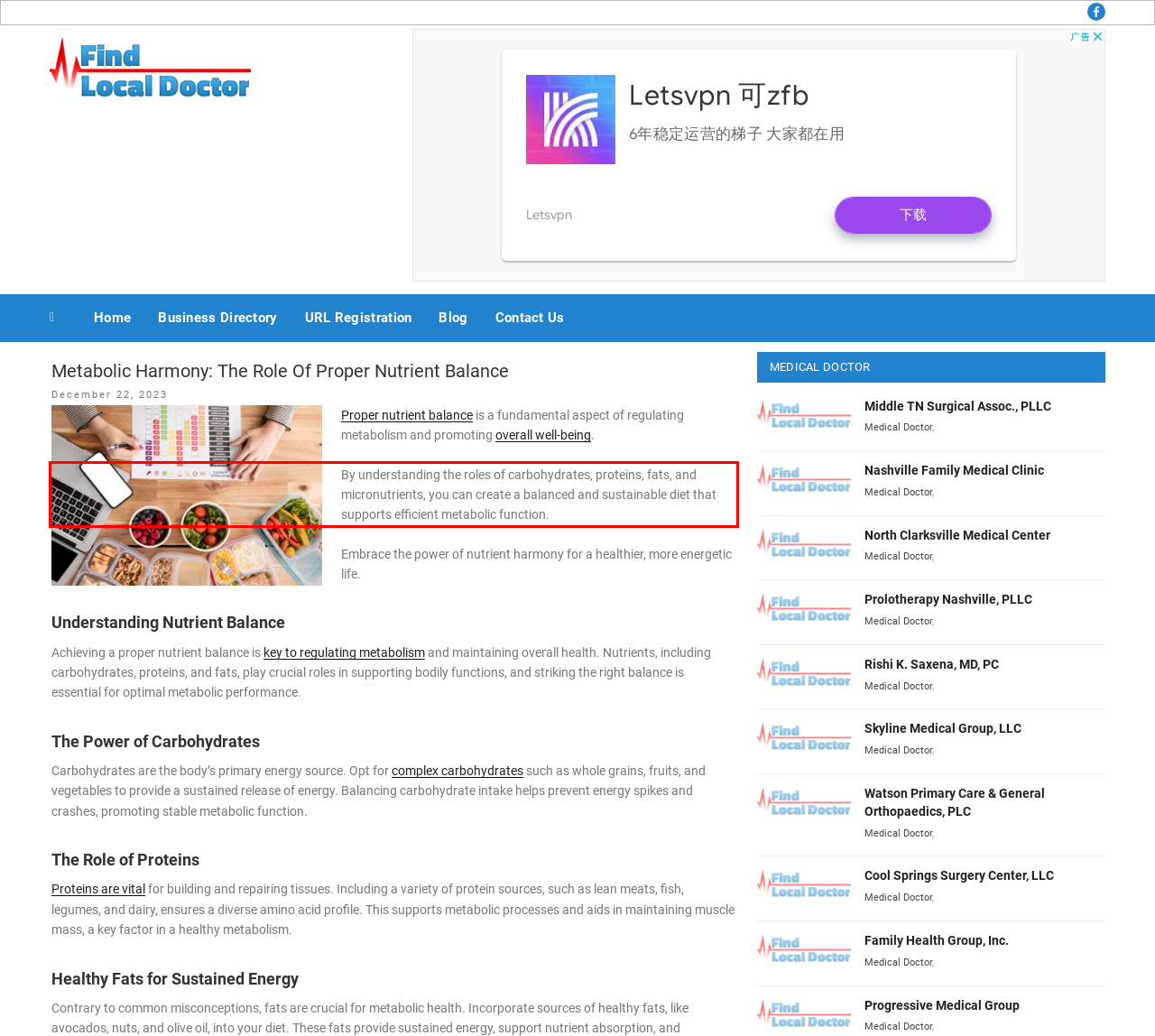You are presented with a webpage screenshot featuring a red bounding box. Perform OCR on the text inside the red bounding box and extract the content.

By understanding the roles of carbohydrates, proteins, fats, and micronutrients, you can create a balanced and sustainable diet that supports efficient metabolic function.